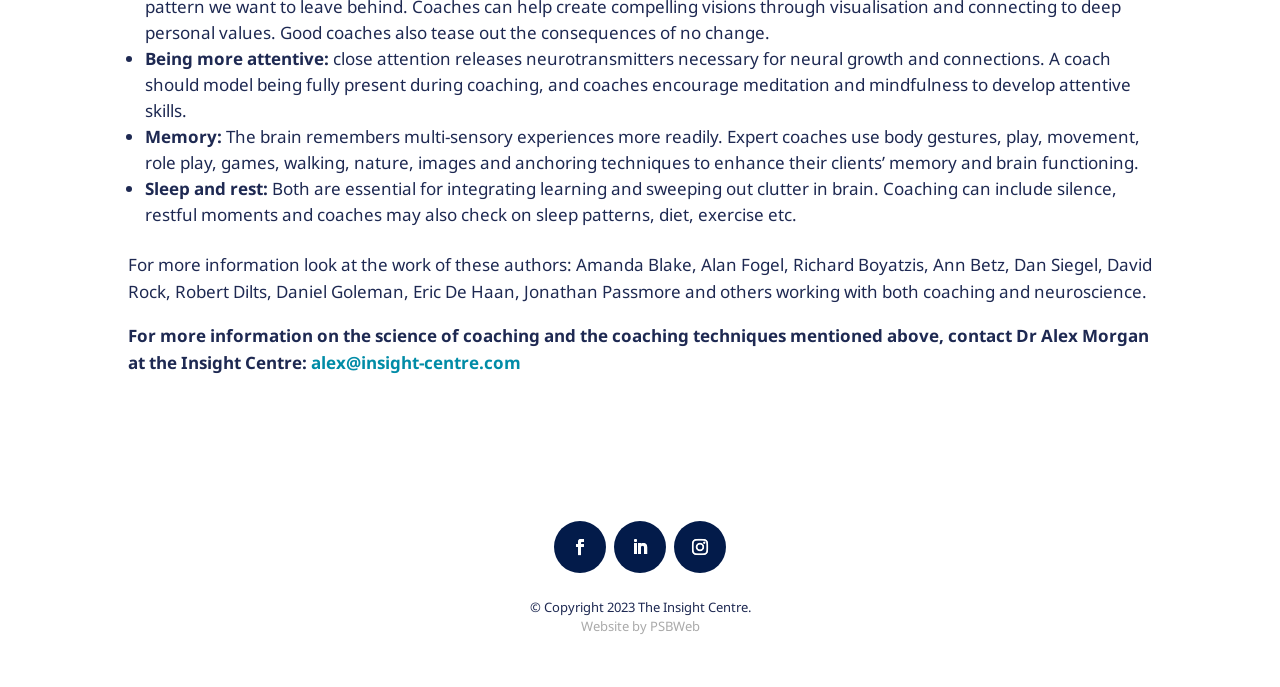What is essential for integrating learning?
Look at the image and respond with a single word or a short phrase.

sleep and rest